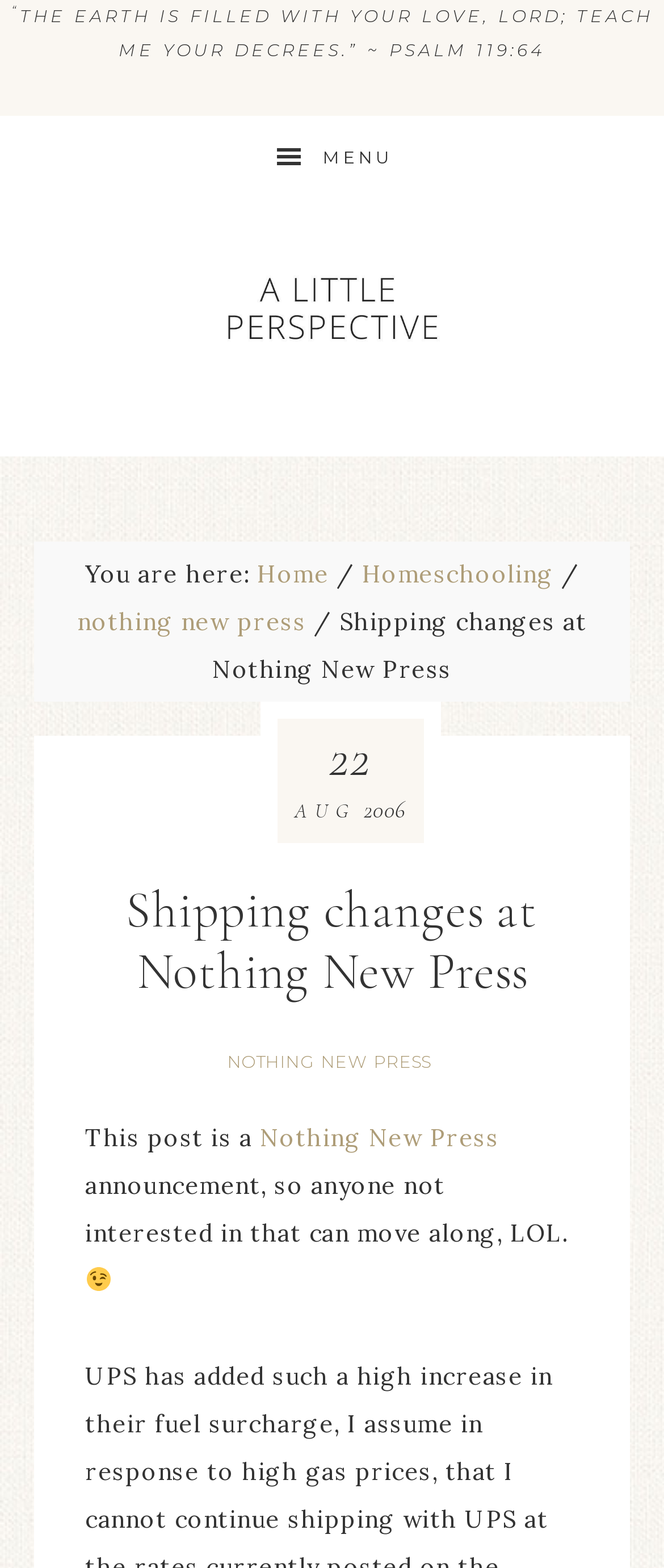Carefully observe the image and respond to the question with a detailed answer:
What is the current page about?

Based on the webpage content, specifically the header and the first paragraph, it appears that the current page is about announcing some changes related to shipping at Nothing New Press.